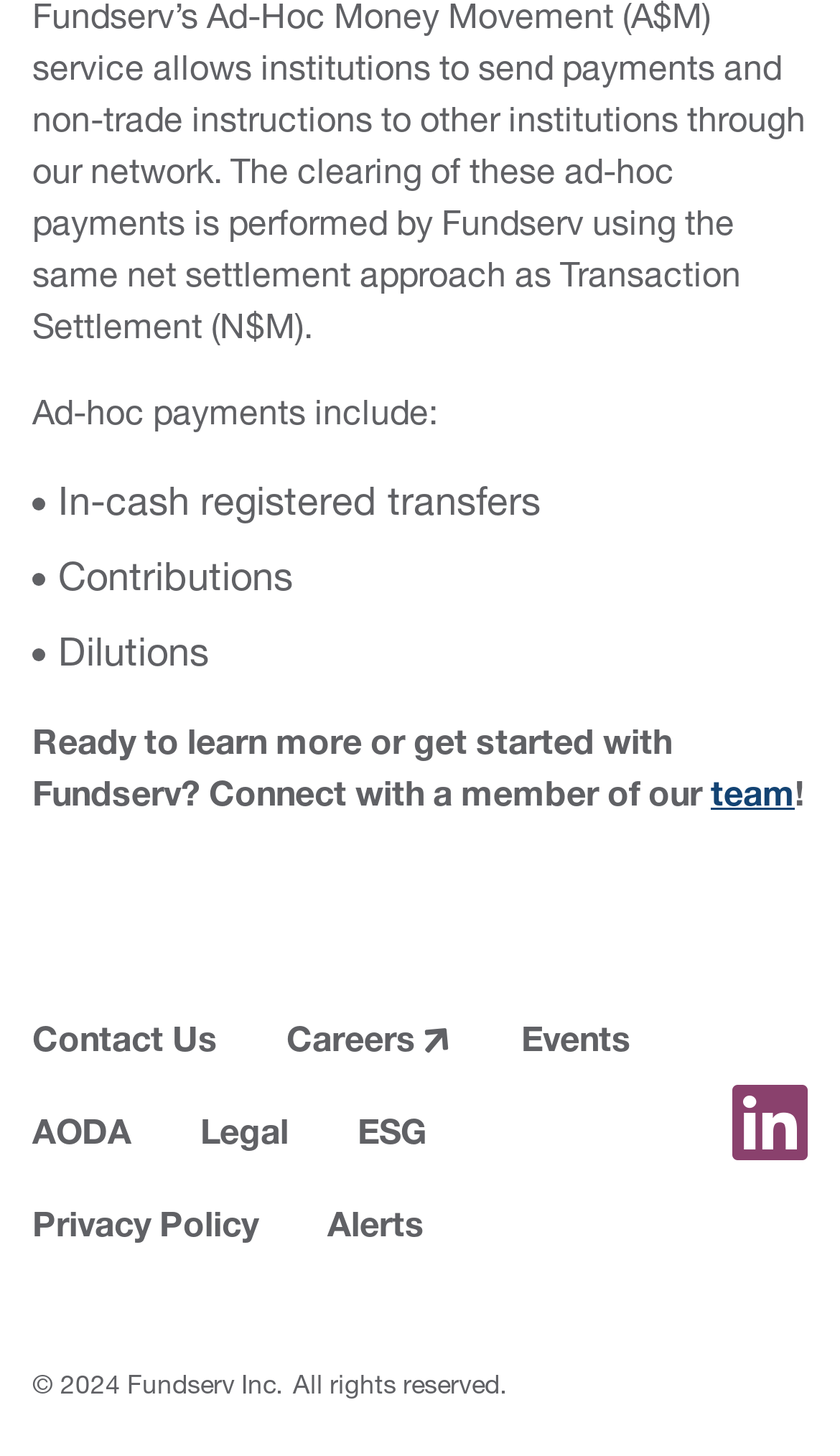Given the description: "Careers", determine the bounding box coordinates of the UI element. The coordinates should be formatted as four float numbers between 0 and 1, [left, top, right, bottom].

[0.341, 0.7, 0.538, 0.728]